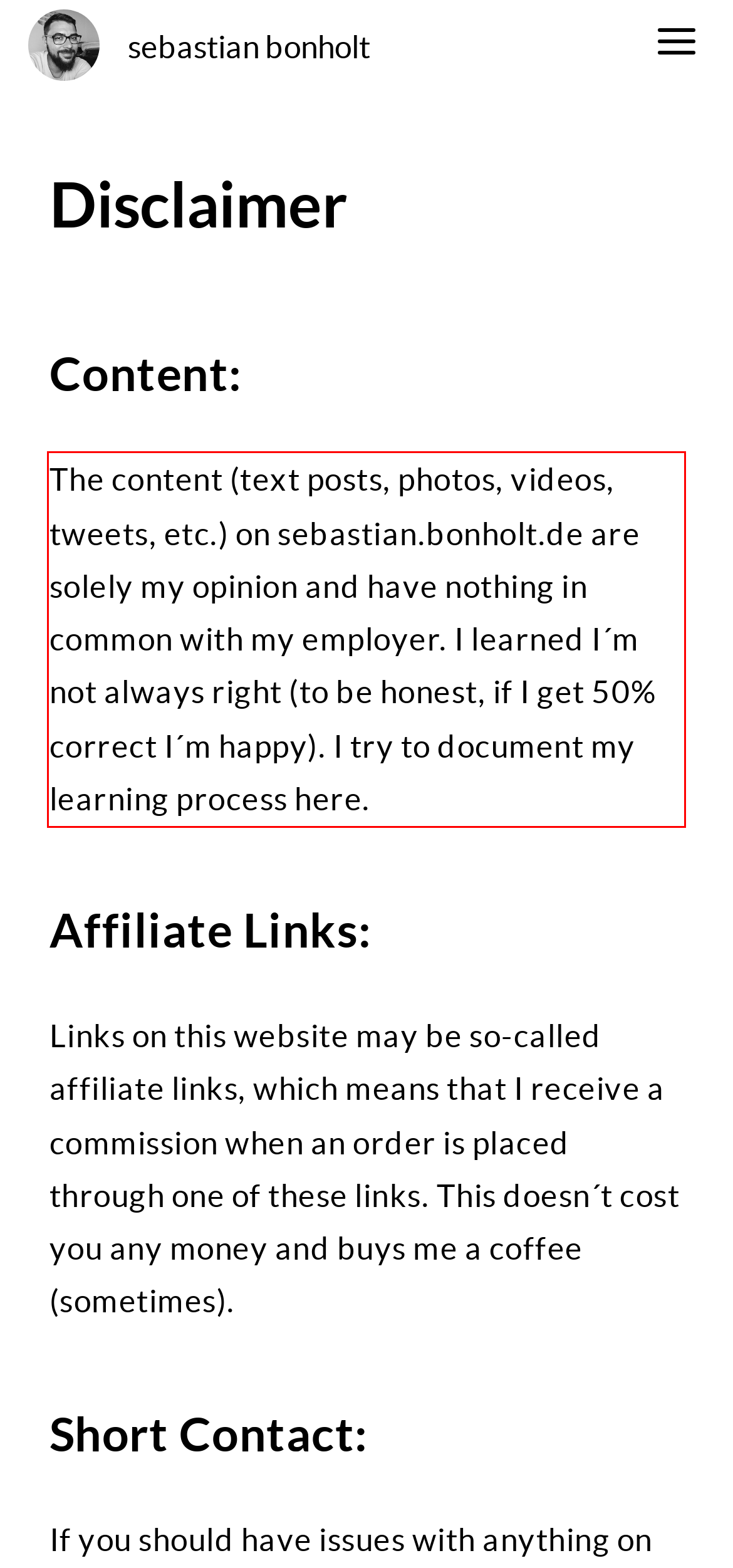You have a screenshot of a webpage with a UI element highlighted by a red bounding box. Use OCR to obtain the text within this highlighted area.

The content (text posts, photos, videos, tweets, etc.) on sebastian.bonholt.de are solely my opinion and have nothing in common with my employer. I learned I´m not always right (to be honest, if I get 50% correct I´m happy). I try to document my learning process here.